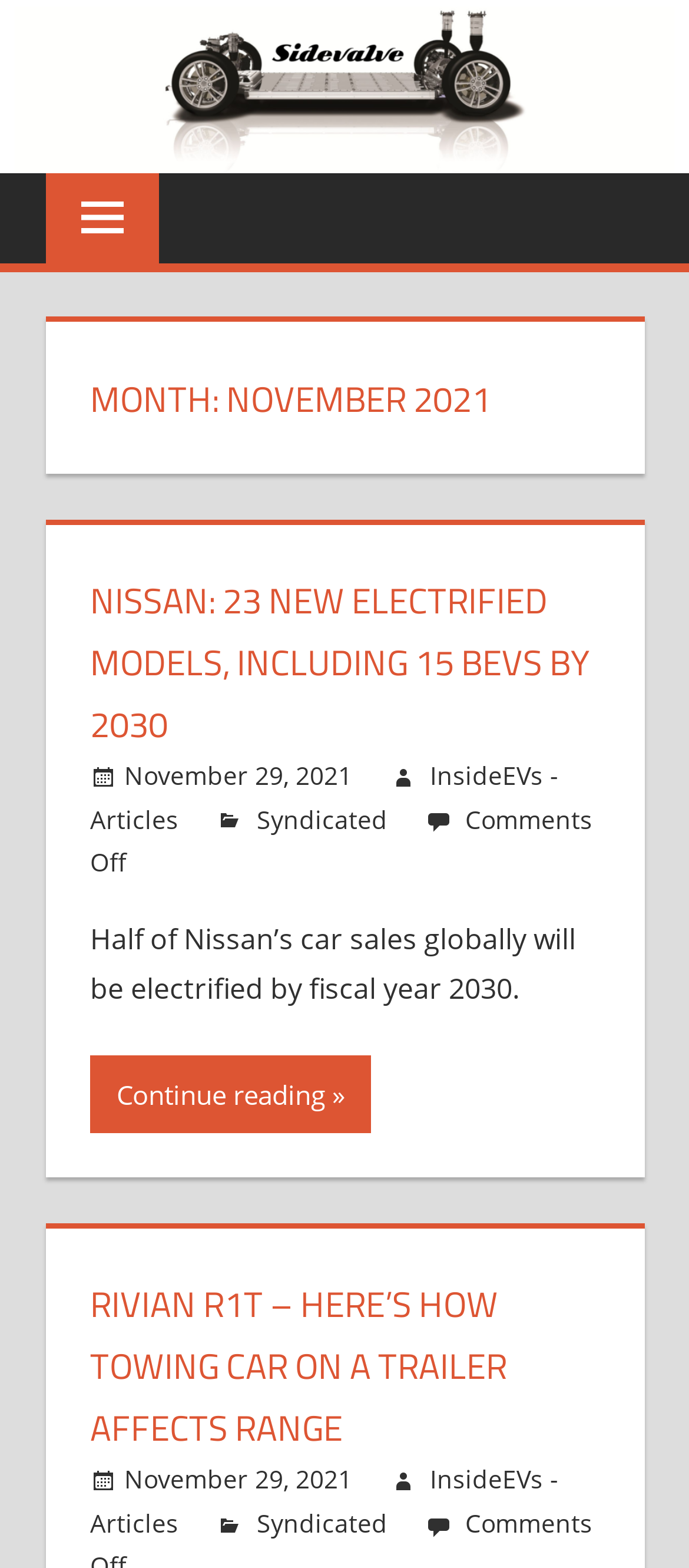Show the bounding box coordinates of the element that should be clicked to complete the task: "View the article 'RIVIAN R1T – HERE’S HOW TOWING CAR ON A TRAILER AFFECTS RANGE'".

[0.131, 0.814, 0.736, 0.928]